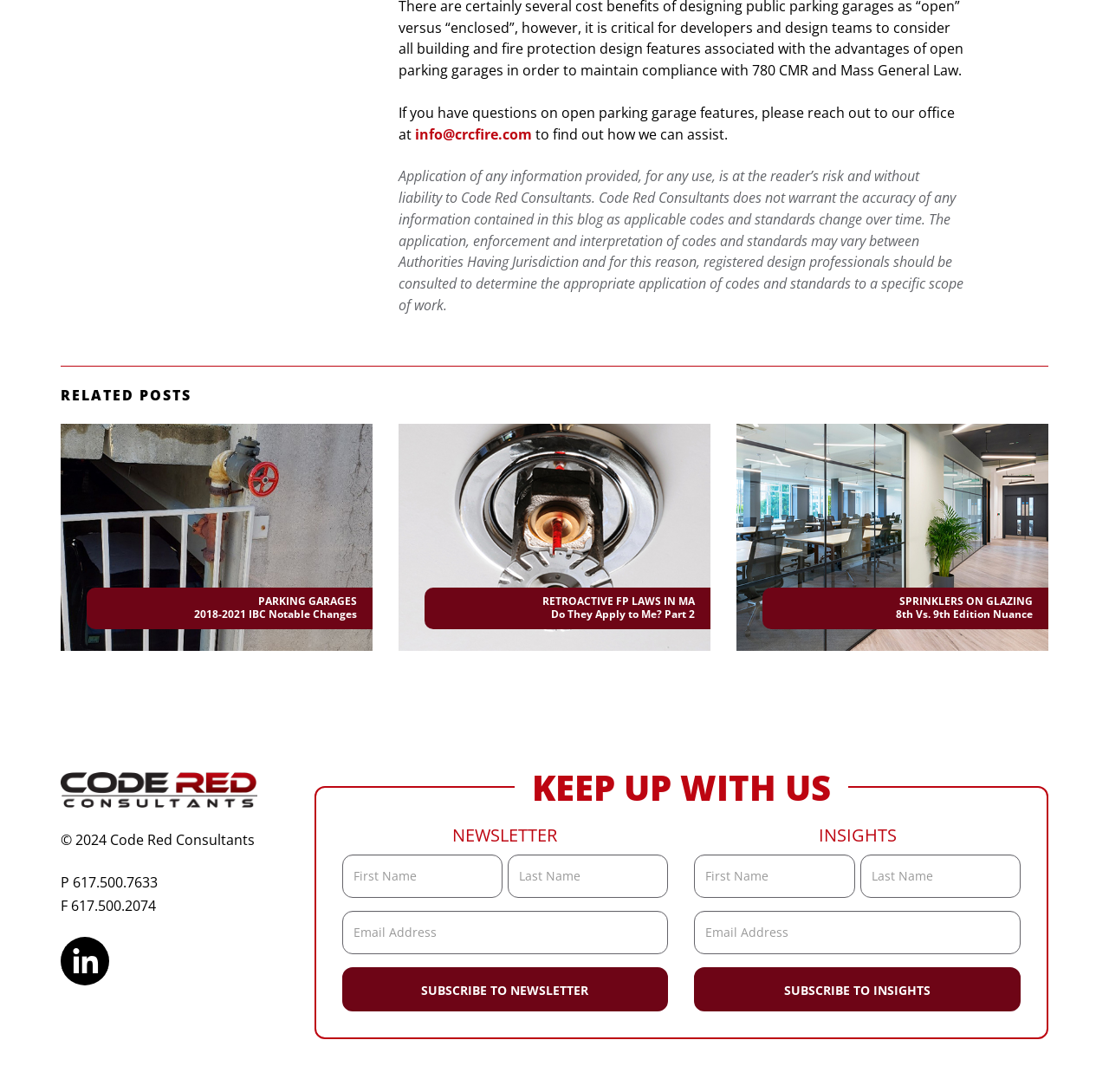Highlight the bounding box coordinates of the region I should click on to meet the following instruction: "Read the blog post 'PARKING GARAGES 2018-2021 IBC Notable Changes'".

[0.092, 0.544, 0.322, 0.569]